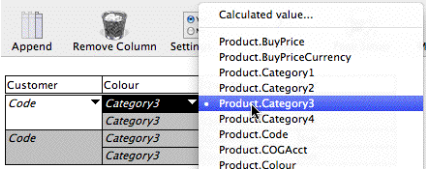Elaborate on the contents of the image in a comprehensive manner.

The image depicts a user interface related to a software application, which appears to be focused on data analysis or reporting. It shows a dropdown menu labeled "Calculated value..." with several options listed beneath it, indicating the ability to select specific fields from a data set. The highlighted option in blue is "Product.Category3," suggesting it is currently the selected field. 

Above the dropdown, there are buttons labeled "Append," "Remove Column," and "Settings," which are likely used for managing columns within a report or data table. The main area features a table displaying customer information with columns labeled "Code" and "Colour," alongside various categories that indicate different product classifications.

This interface suggests a strong emphasis on customizing data displays and calculations, allowing users to manipulate and analyze product-related information effectively.